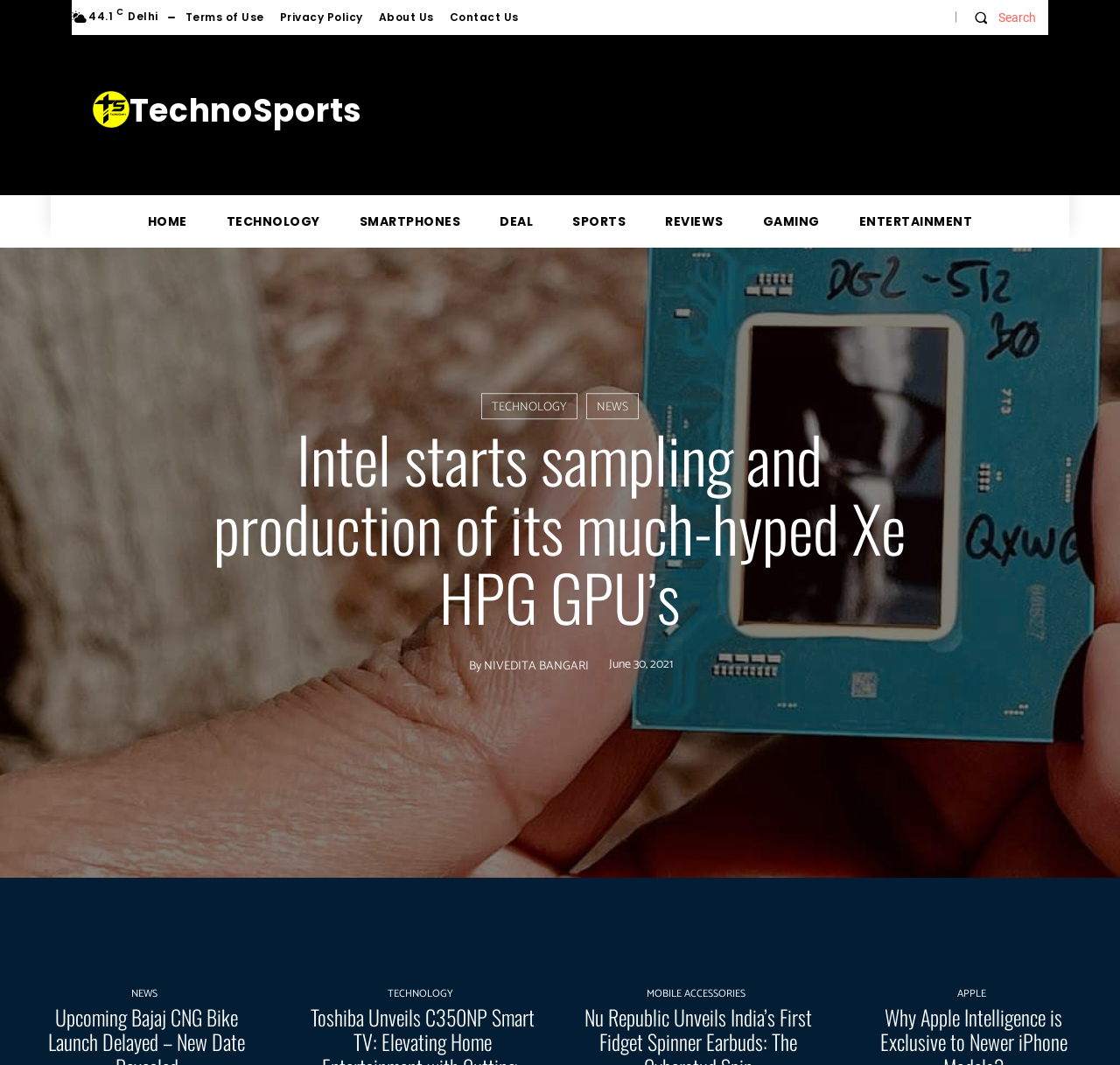Determine the bounding box for the HTML element described here: "Smartphones". The coordinates should be given as [left, top, right, bottom] with each number being a float between 0 and 1.

[0.309, 0.183, 0.423, 0.233]